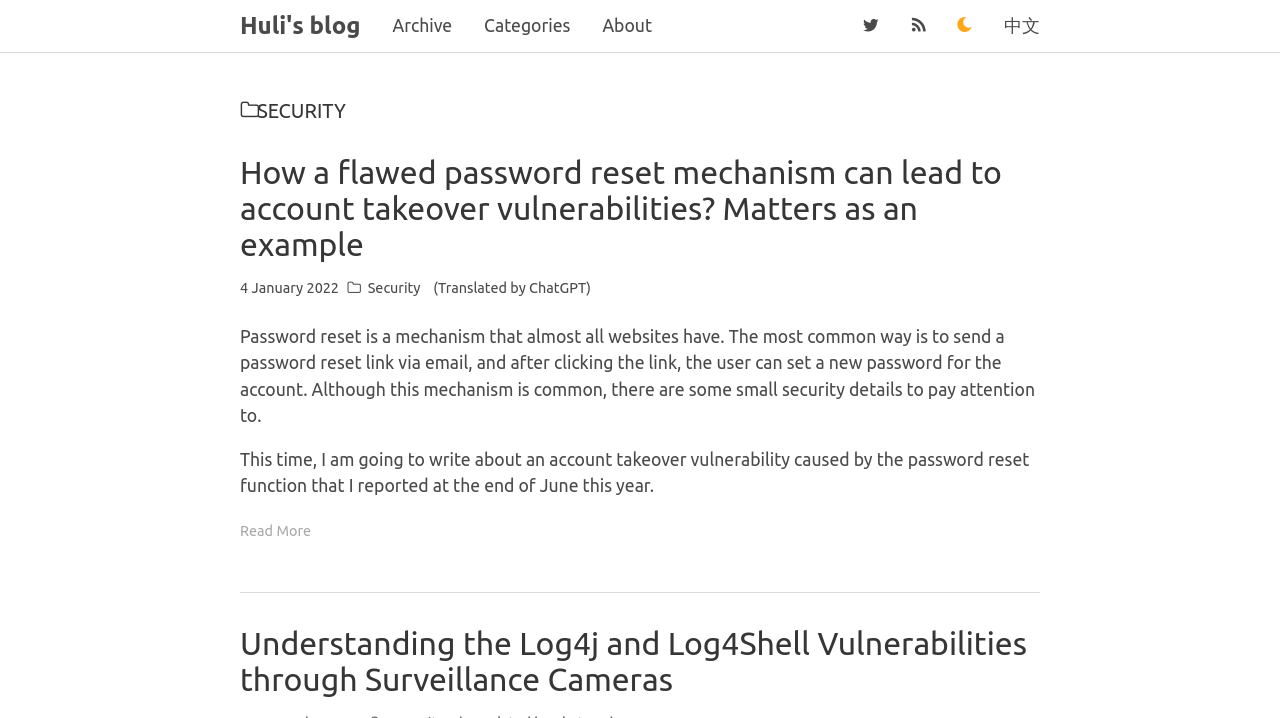Identify the bounding box for the UI element described as: "parent_node: 中文 title="dark-mode"". The coordinates should be four float numbers between 0 and 1, i.e., [left, top, right, bottom].

[0.735, 0.0, 0.772, 0.072]